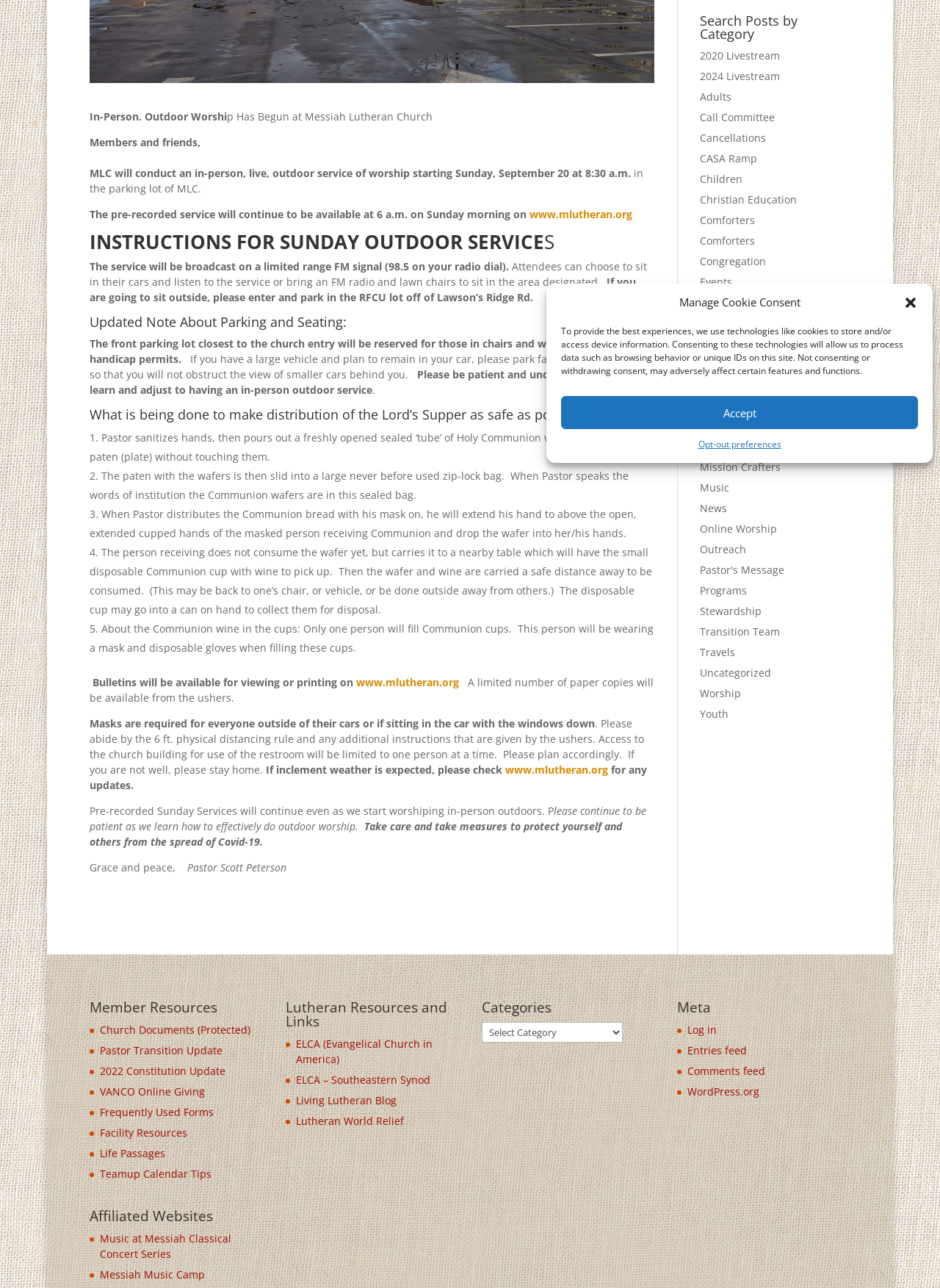Mark the bounding box of the element that matches the following description: "Mission Crafters".

[0.744, 0.357, 0.83, 0.368]